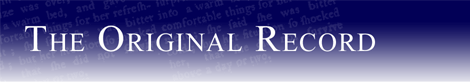Use a single word or phrase to answer the question:
What is the color transition of the background?

Deep blue to light blue